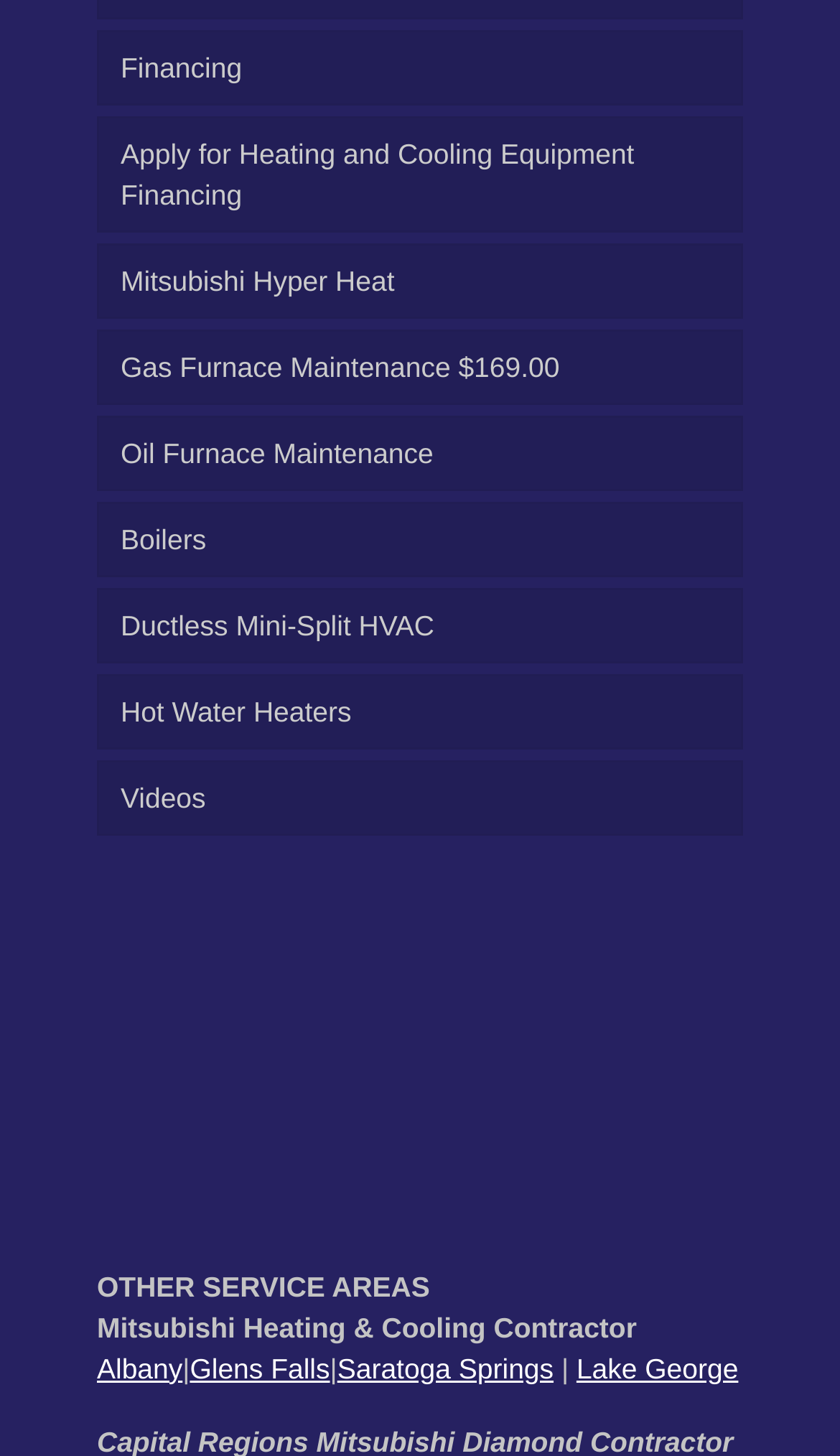Give a short answer using one word or phrase for the question:
How many links are related to heating and cooling equipment?

7